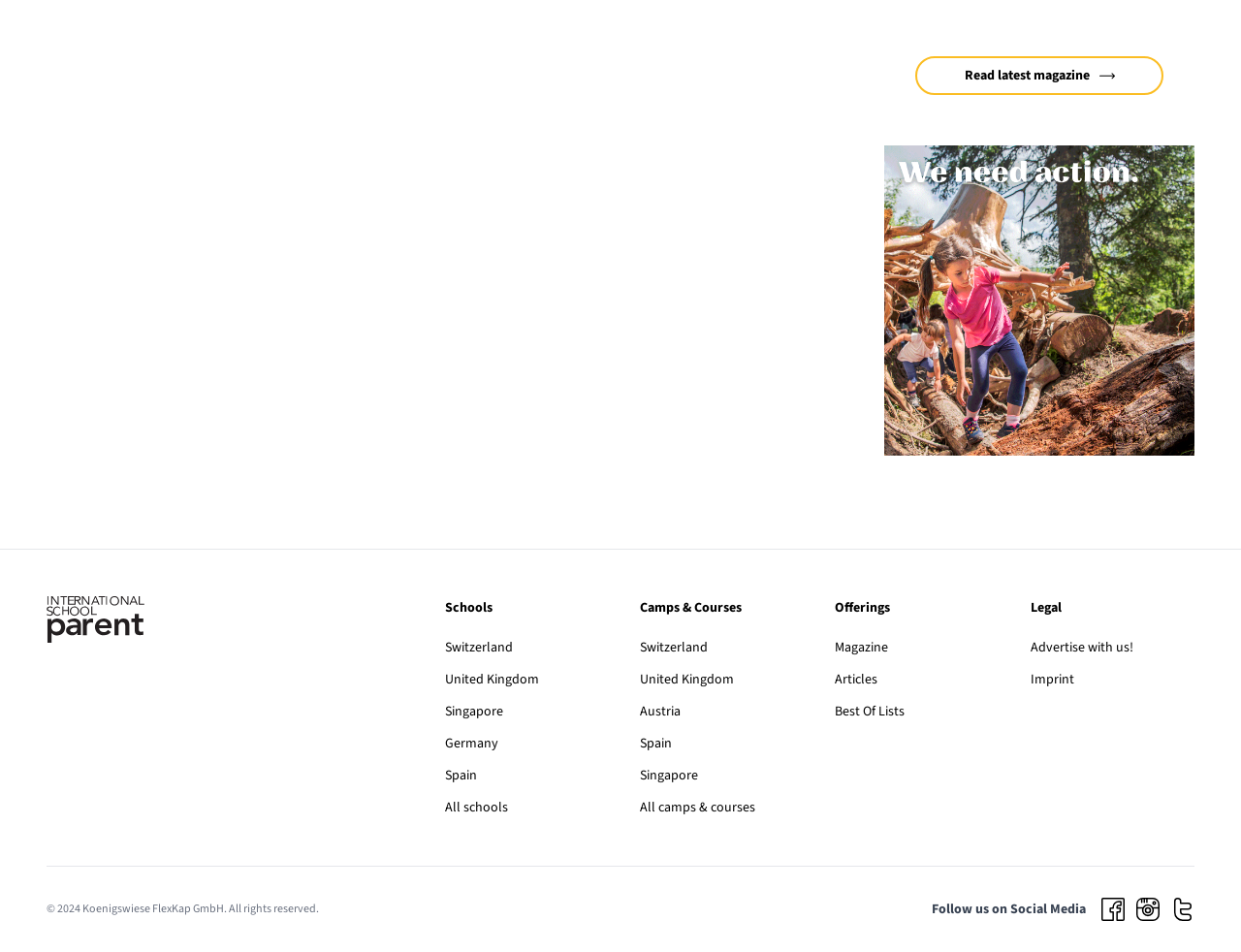Determine the bounding box coordinates for the UI element matching this description: "Best Of Lists".

[0.673, 0.738, 0.729, 0.758]